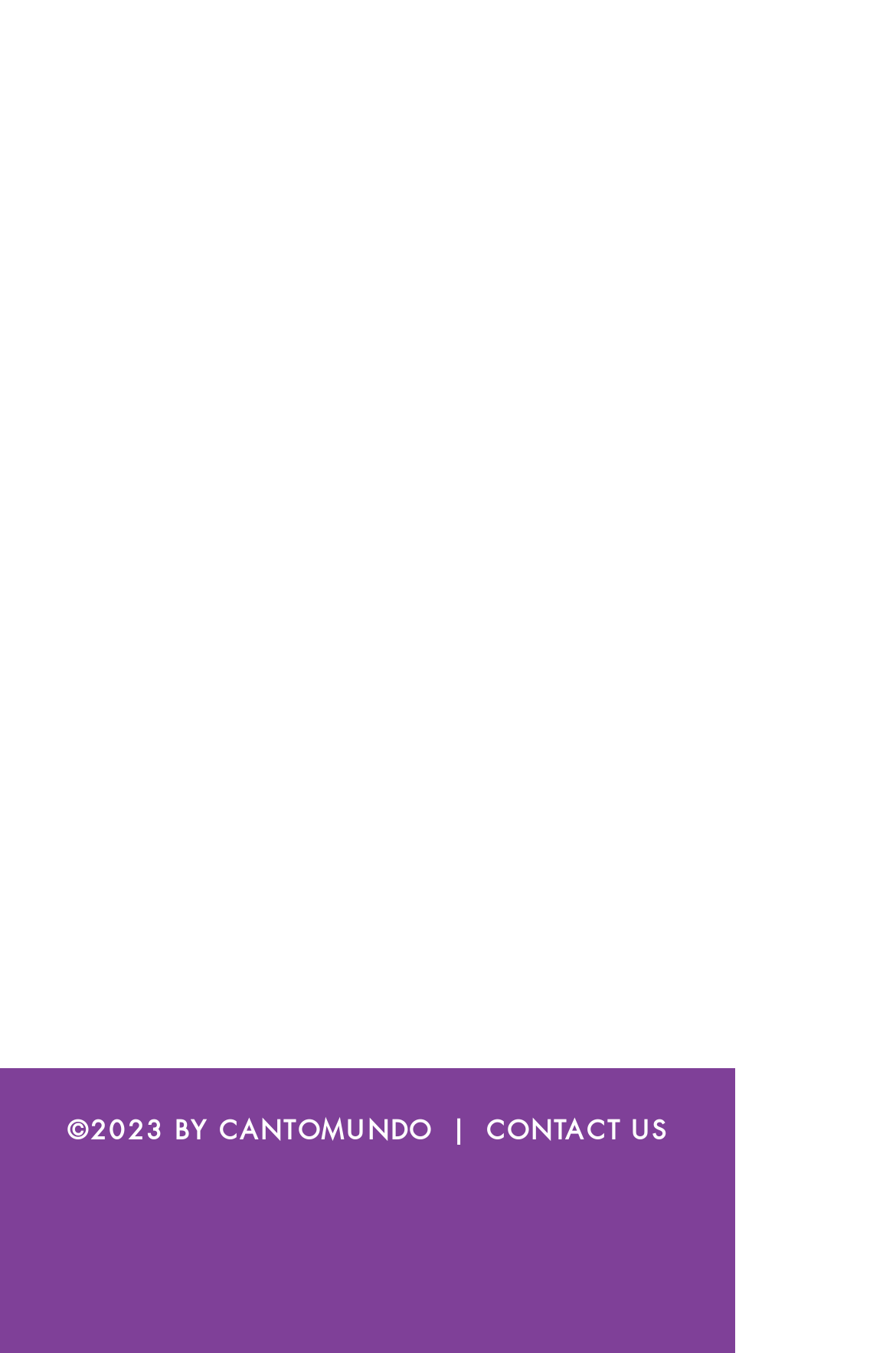Please provide a one-word or short phrase answer to the question:
How many social media icons are there?

3